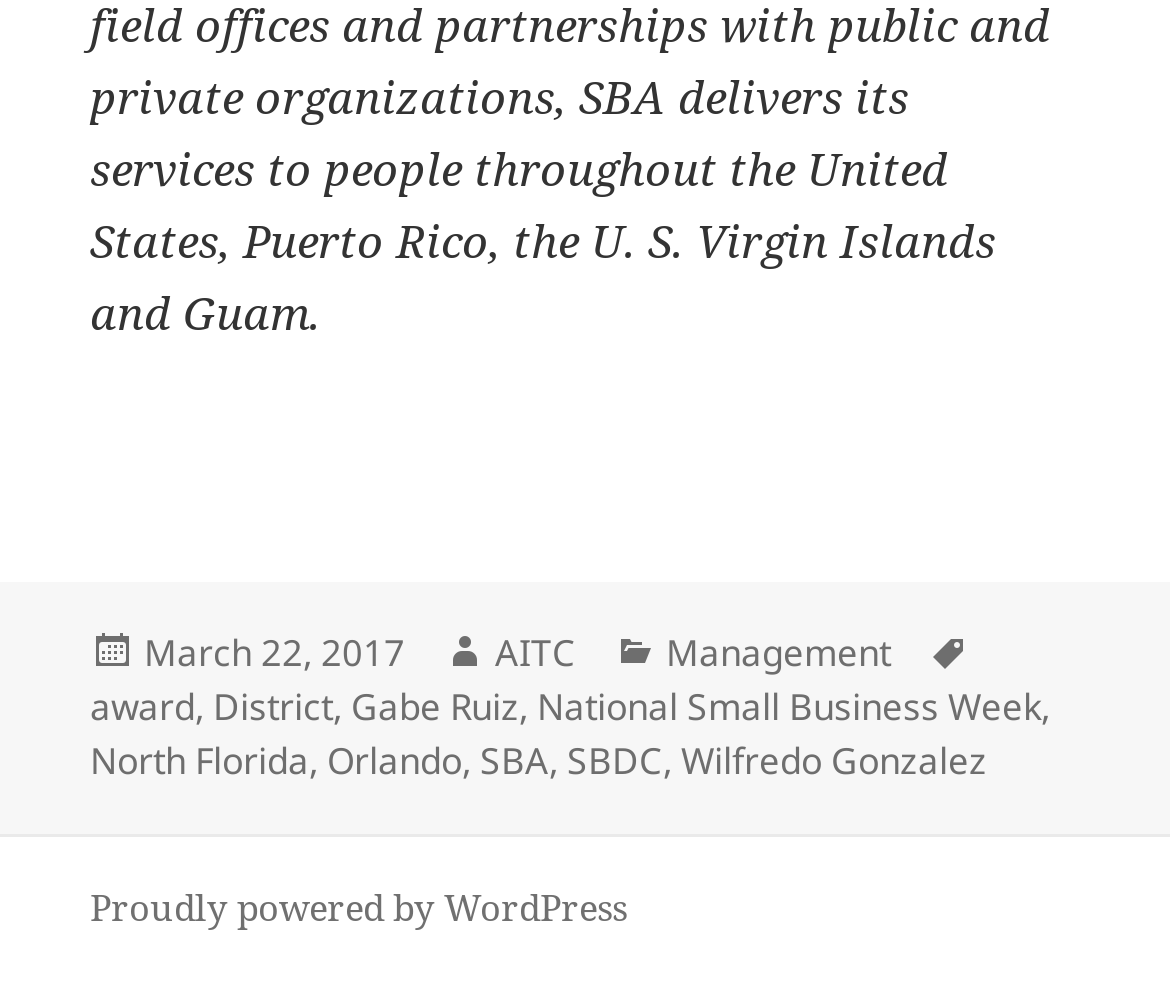What is the date of the post?
Make sure to answer the question with a detailed and comprehensive explanation.

I found the date of the post by looking at the footer section of the webpage, where it says 'Posted on' followed by the date 'March 22, 2017'.